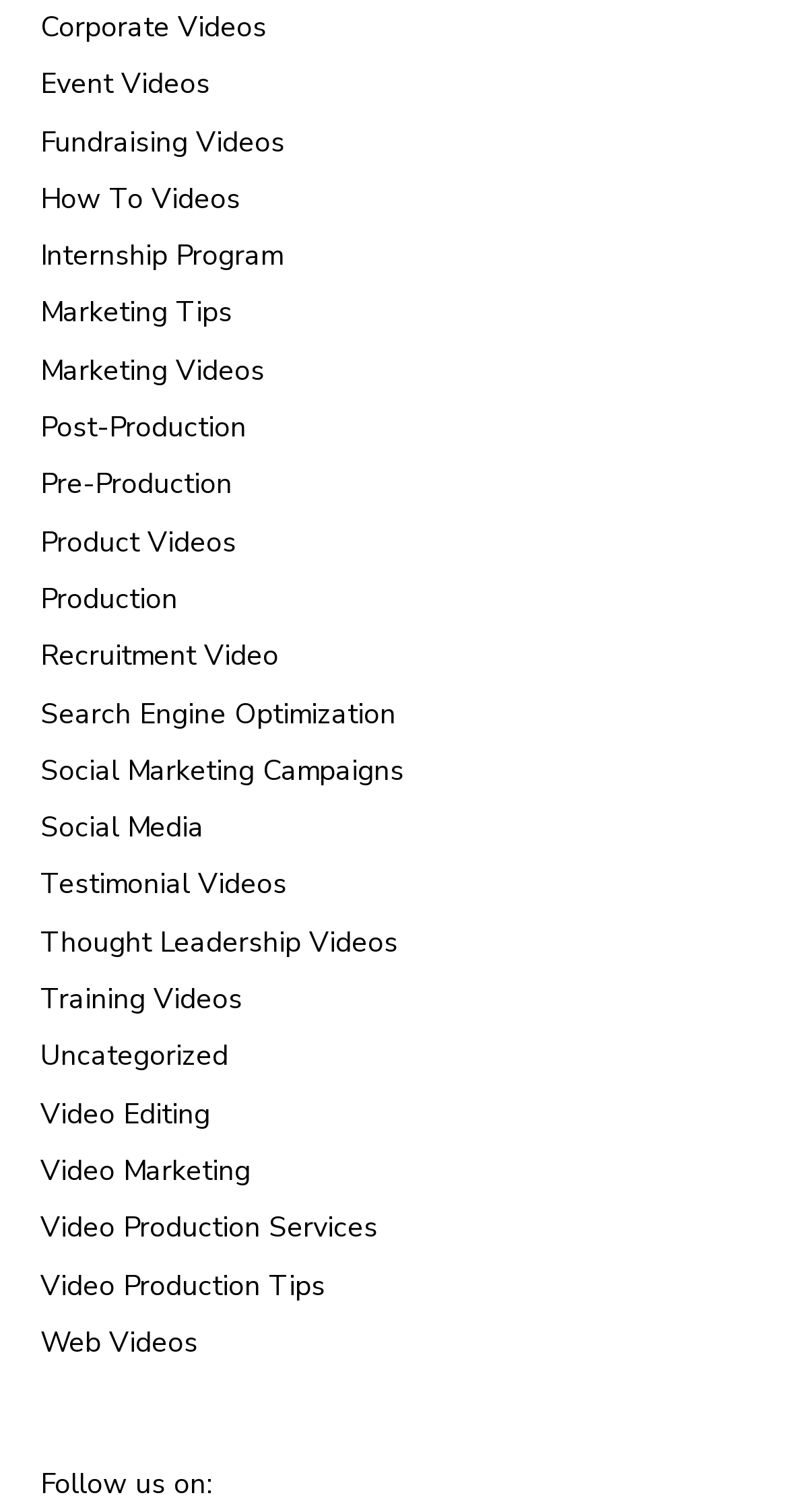Locate the bounding box coordinates of the area you need to click to fulfill this instruction: 'Read about 'NFOIC''. The coordinates must be in the form of four float numbers ranging from 0 to 1: [left, top, right, bottom].

None